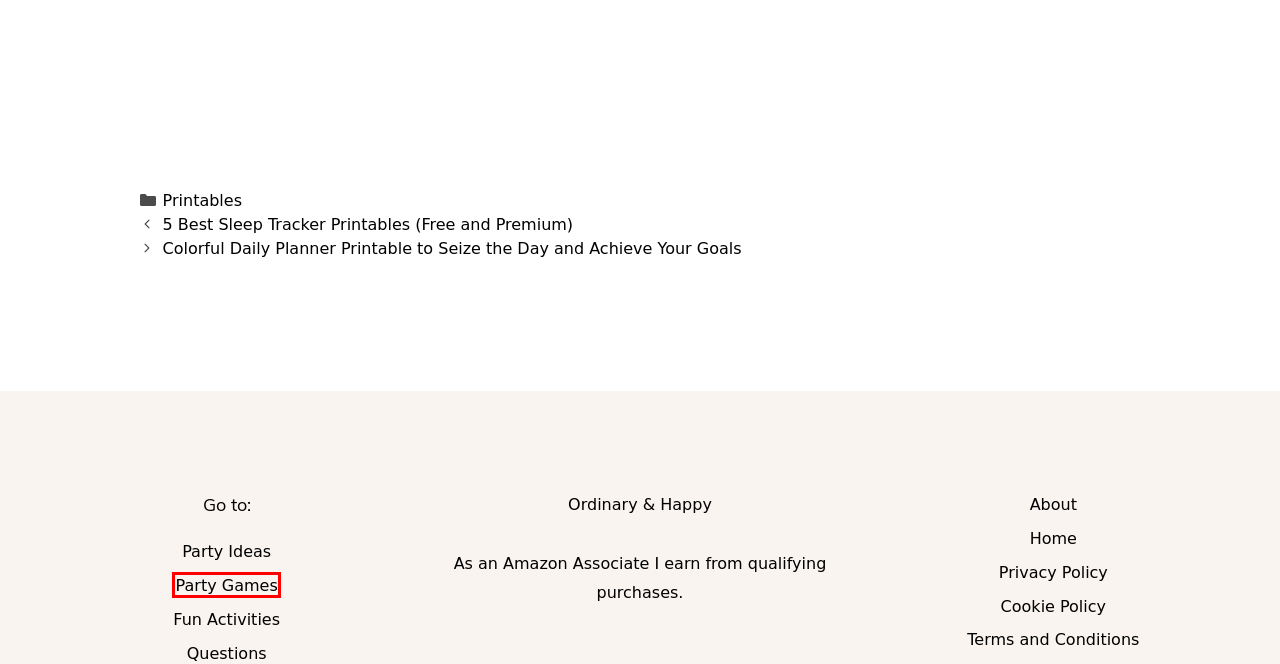Evaluate the webpage screenshot and identify the element within the red bounding box. Select the webpage description that best fits the new webpage after clicking the highlighted element. Here are the candidates:
A. 5 Best Sleep Tracker Printables (Free and Premium) - Ordinary and Happy
B. Party Games - Ordinary and Happy
C. Questions - Ordinary and Happy
D. About - Ordinary and Happy
E. Fun Things to Do and Activities - Ordinary and Happy
F. 5 Best 30-Day Habit Tracker Printables (Free and Premium) - Ordinary and Happy
G. Home - Ordinary and Happy
H. Colorful Daily Planner Printable to Seize the Day and Achieve Your Goals - Ordinary and Happy

B